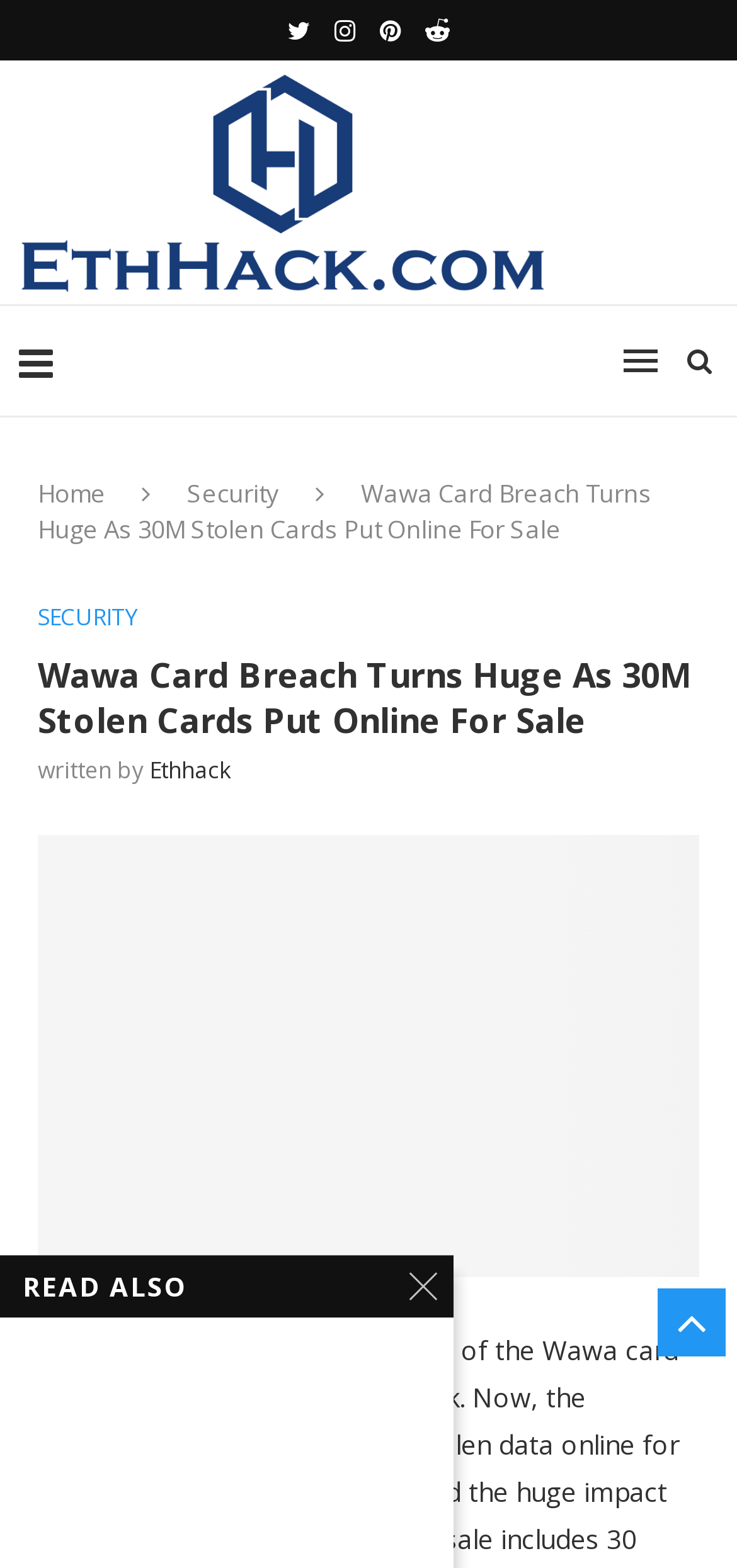Given the element description Security, identify the bounding box coordinates for the UI element on the webpage screenshot. The format should be (top-left x, top-left y, bottom-right x, bottom-right y), with values between 0 and 1.

[0.051, 0.385, 0.187, 0.403]